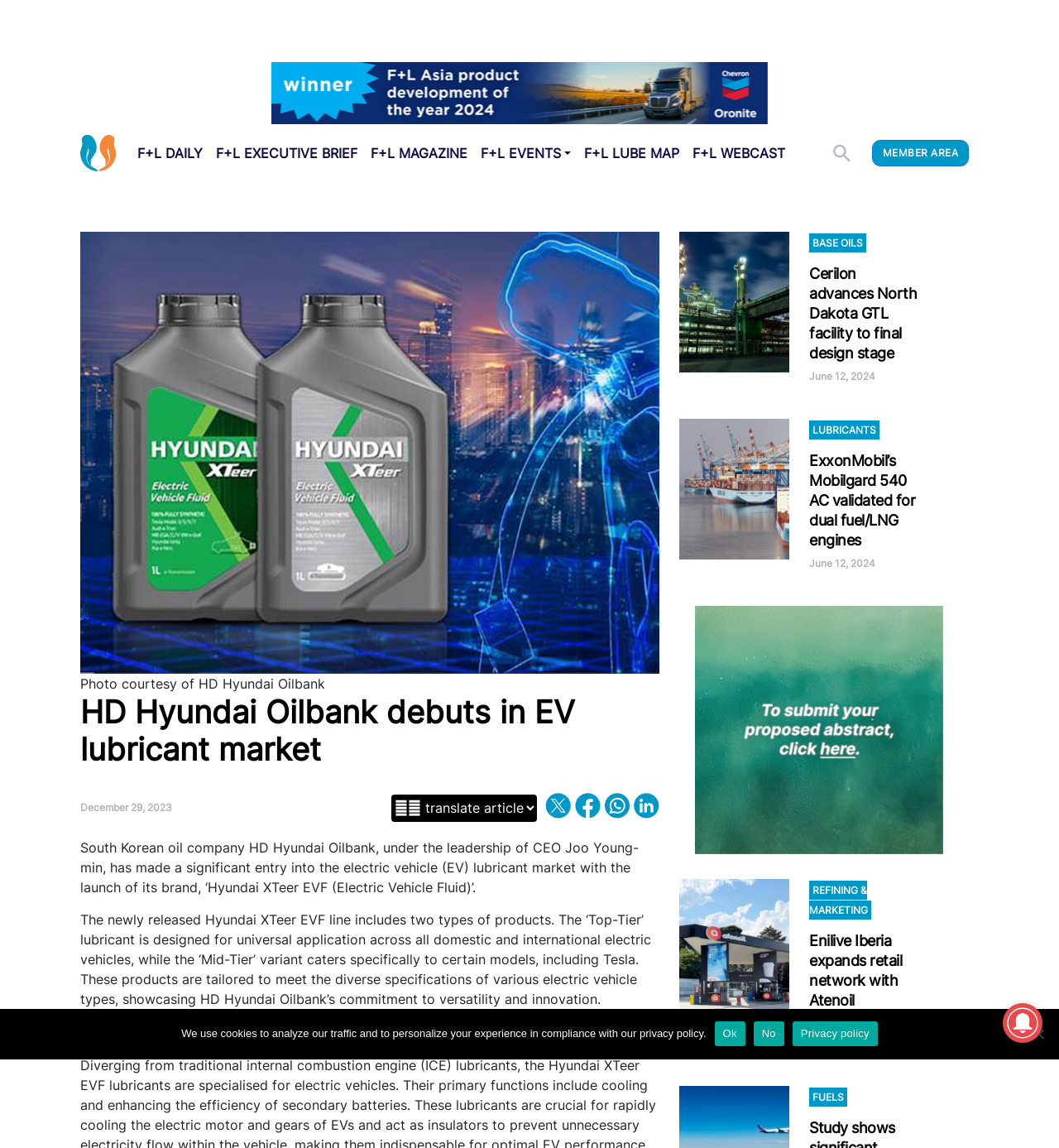What is the name of the social media platform with an image icon?
Using the image, provide a concise answer in one word or a short phrase.

Twitter